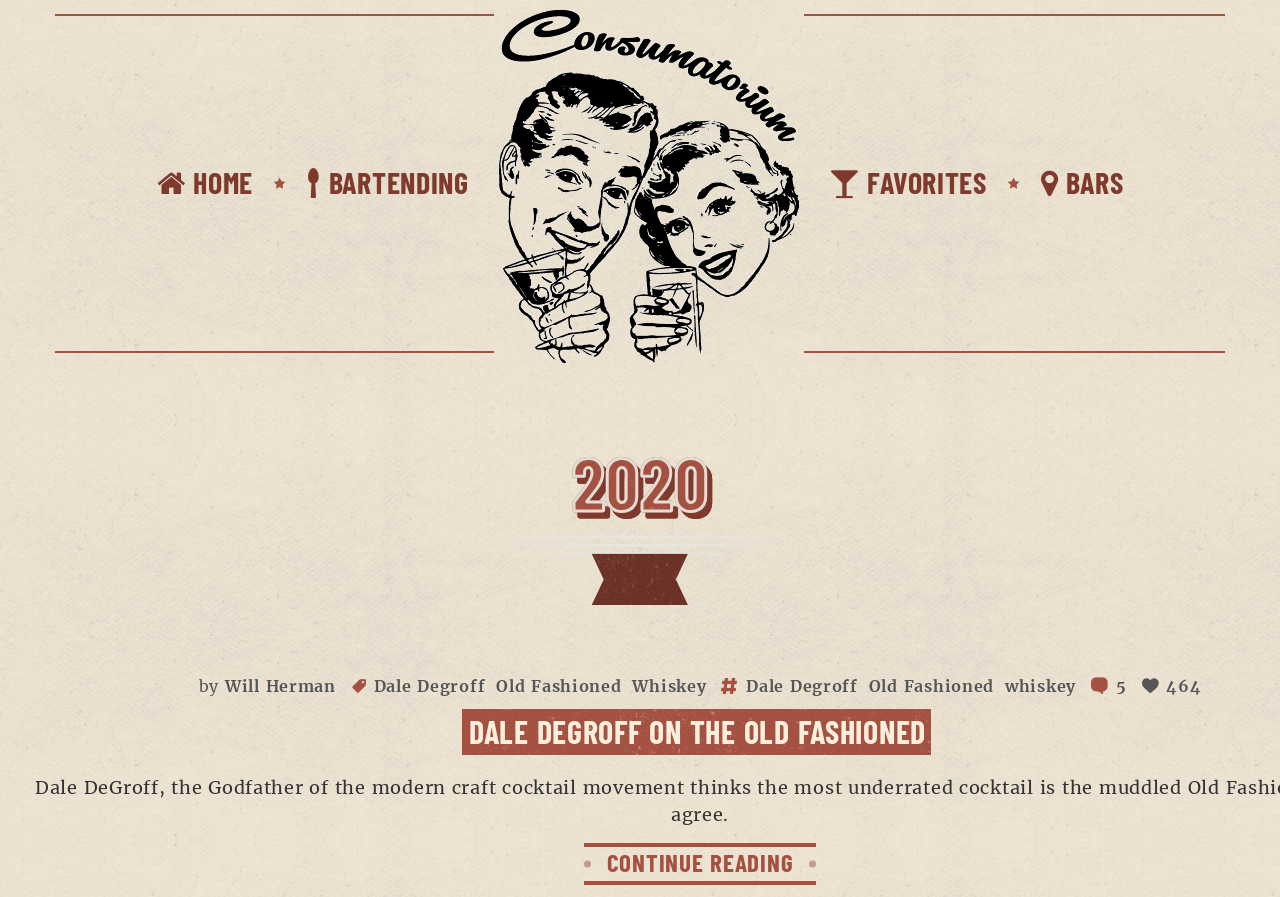Pinpoint the bounding box coordinates of the clickable area needed to execute the instruction: "read about old fashioned". The coordinates should be specified as four float numbers between 0 and 1, i.e., [left, top, right, bottom].

[0.388, 0.756, 0.486, 0.774]